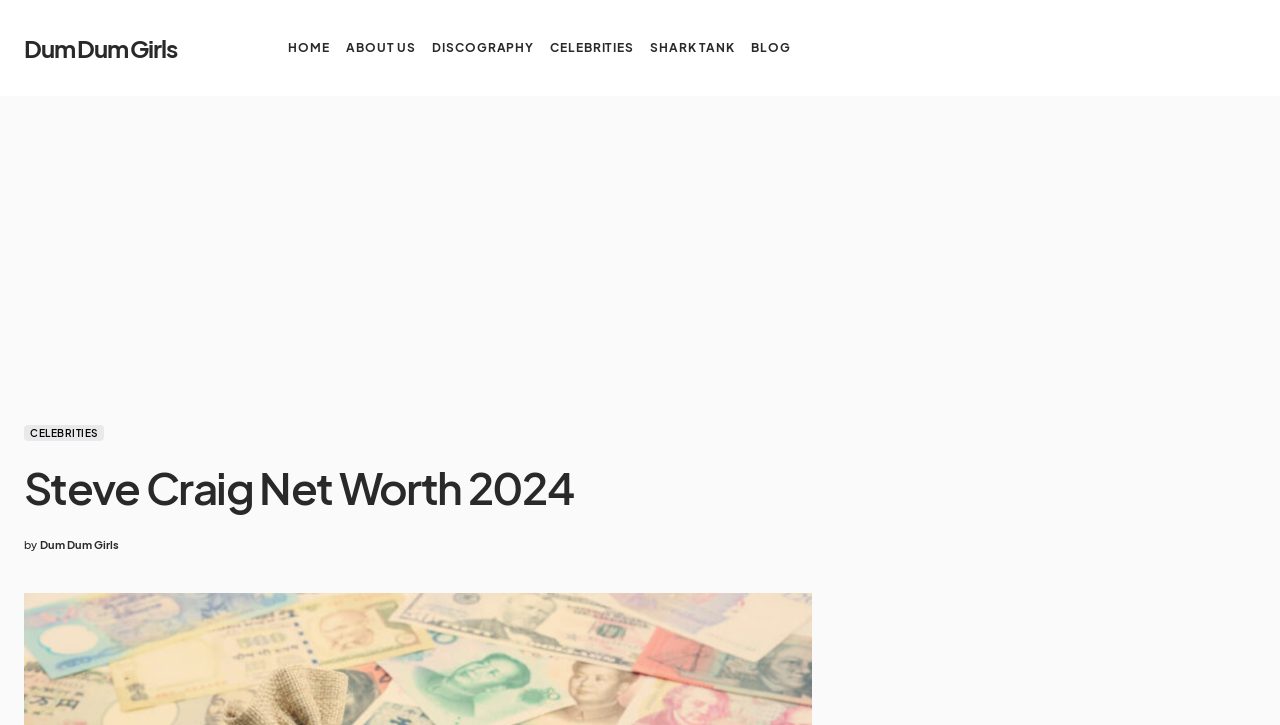From the image, can you give a detailed response to the question below:
What is the category of the webpage?

The category of the webpage can be inferred from the navigation link 'CELEBRITIES' which is located at the top of the webpage, and also from the content of the webpage which is about Steve Craig's net worth.